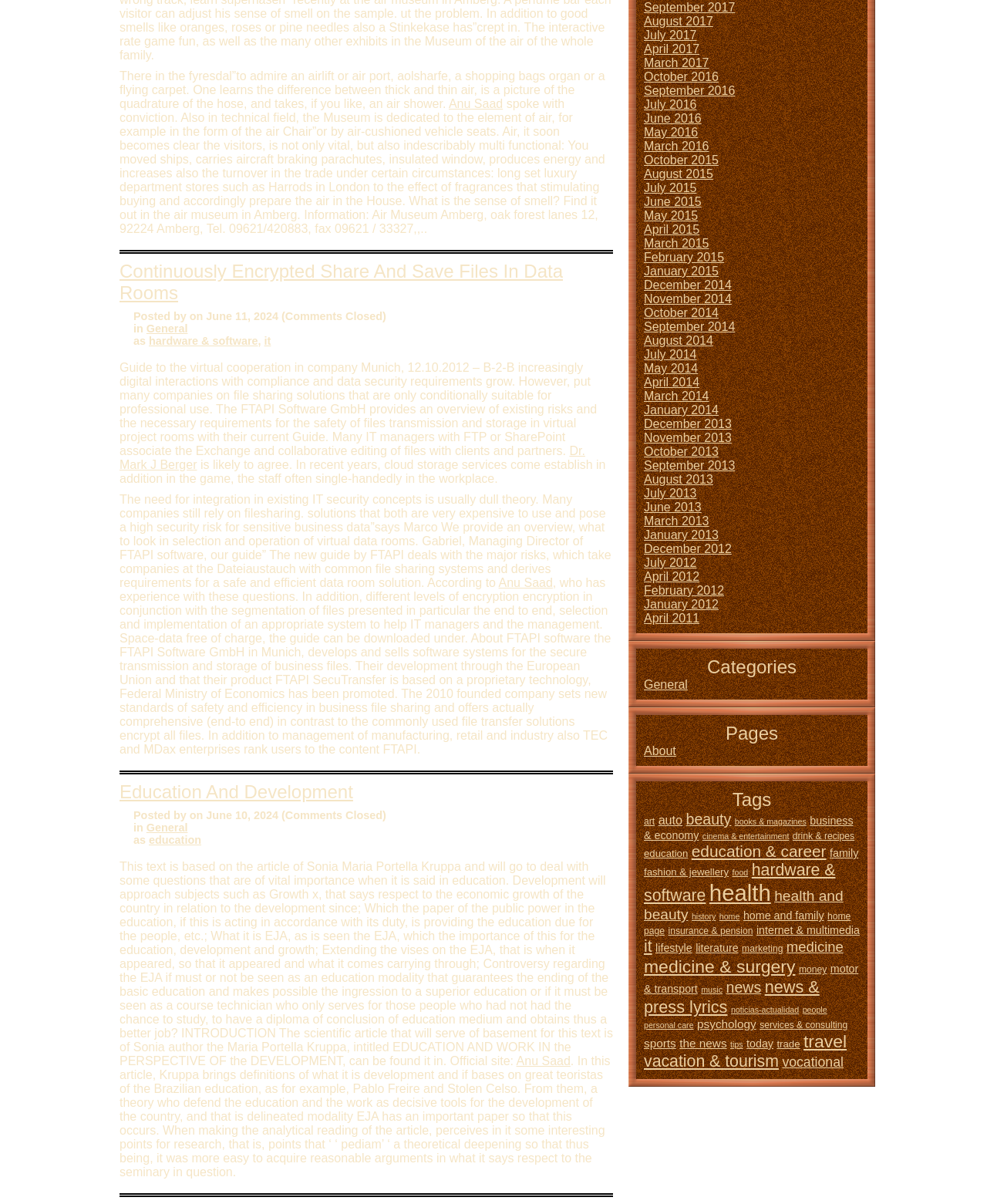Determine the coordinates of the bounding box that should be clicked to complete the instruction: "Download the guide by FTAPI". The coordinates should be represented by four float numbers between 0 and 1: [left, top, right, bottom].

[0.121, 0.479, 0.619, 0.628]